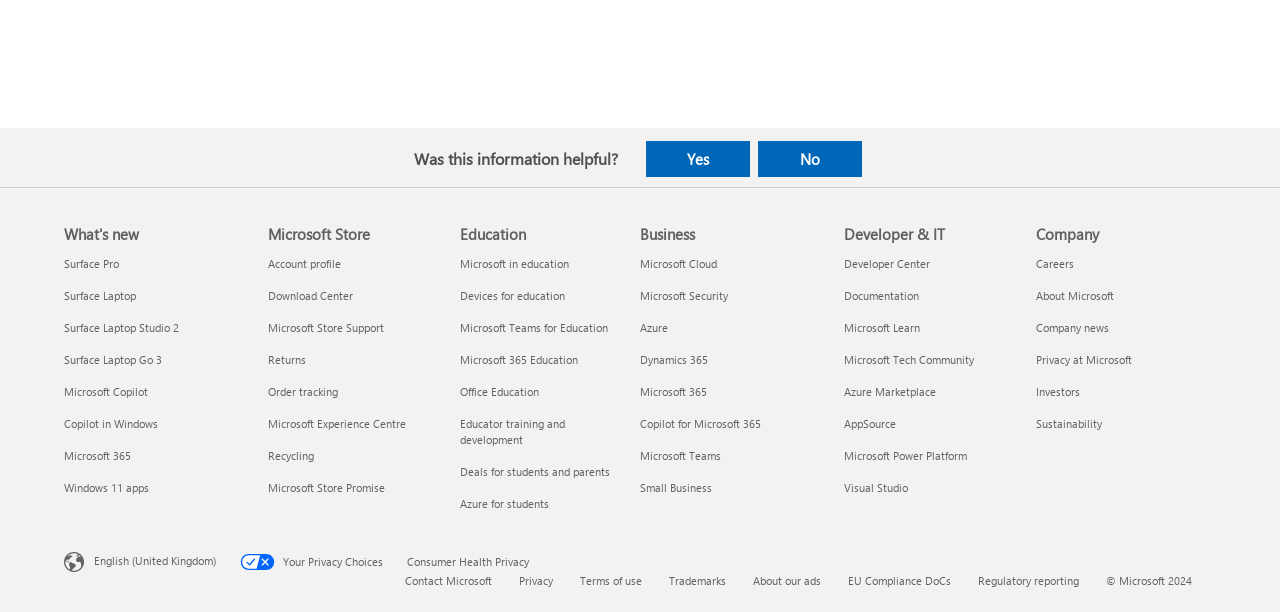Highlight the bounding box coordinates of the region I should click on to meet the following instruction: "Read the 'About Us' page".

None